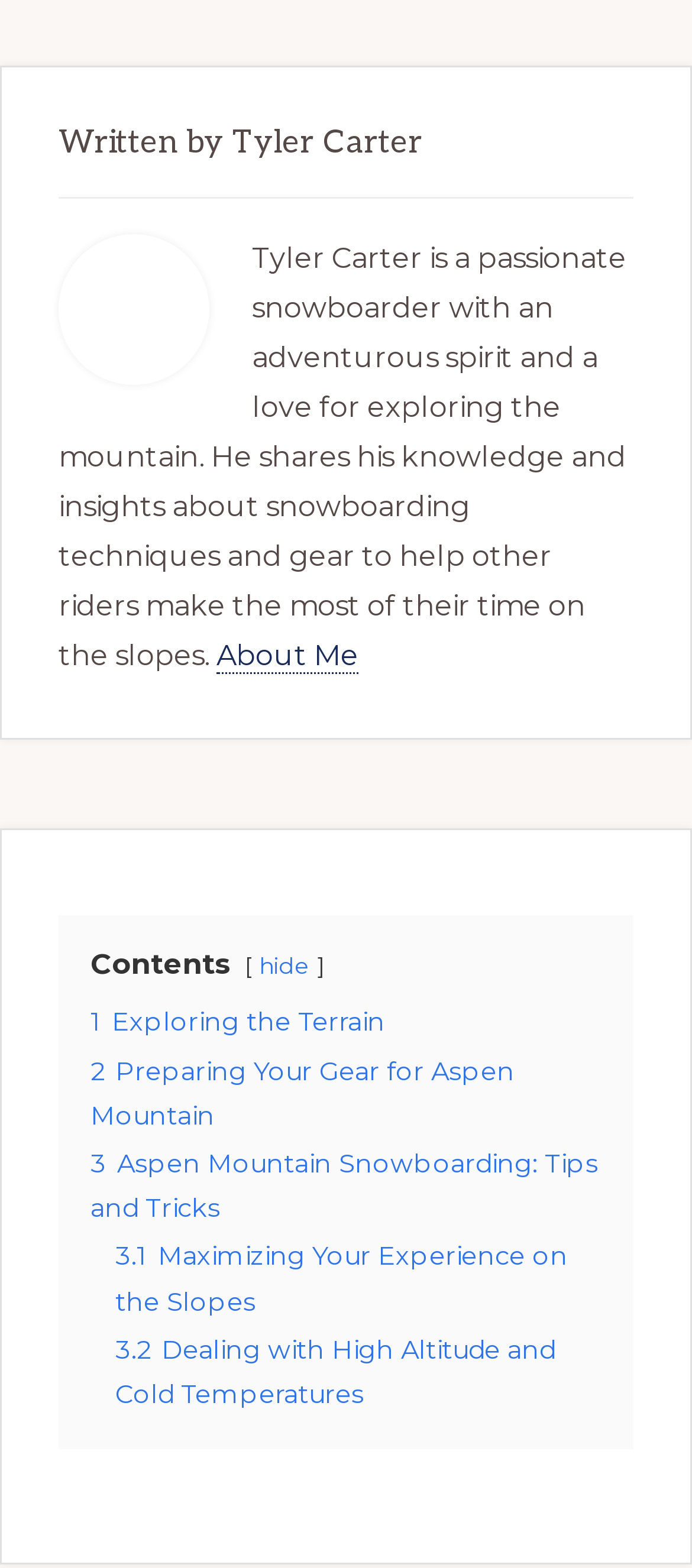Locate the UI element described by 1 Exploring the Terrain and provide its bounding box coordinates. Use the format (top-left x, top-left y, bottom-right x, bottom-right y) with all values as floating point numbers between 0 and 1.

[0.131, 0.642, 0.556, 0.662]